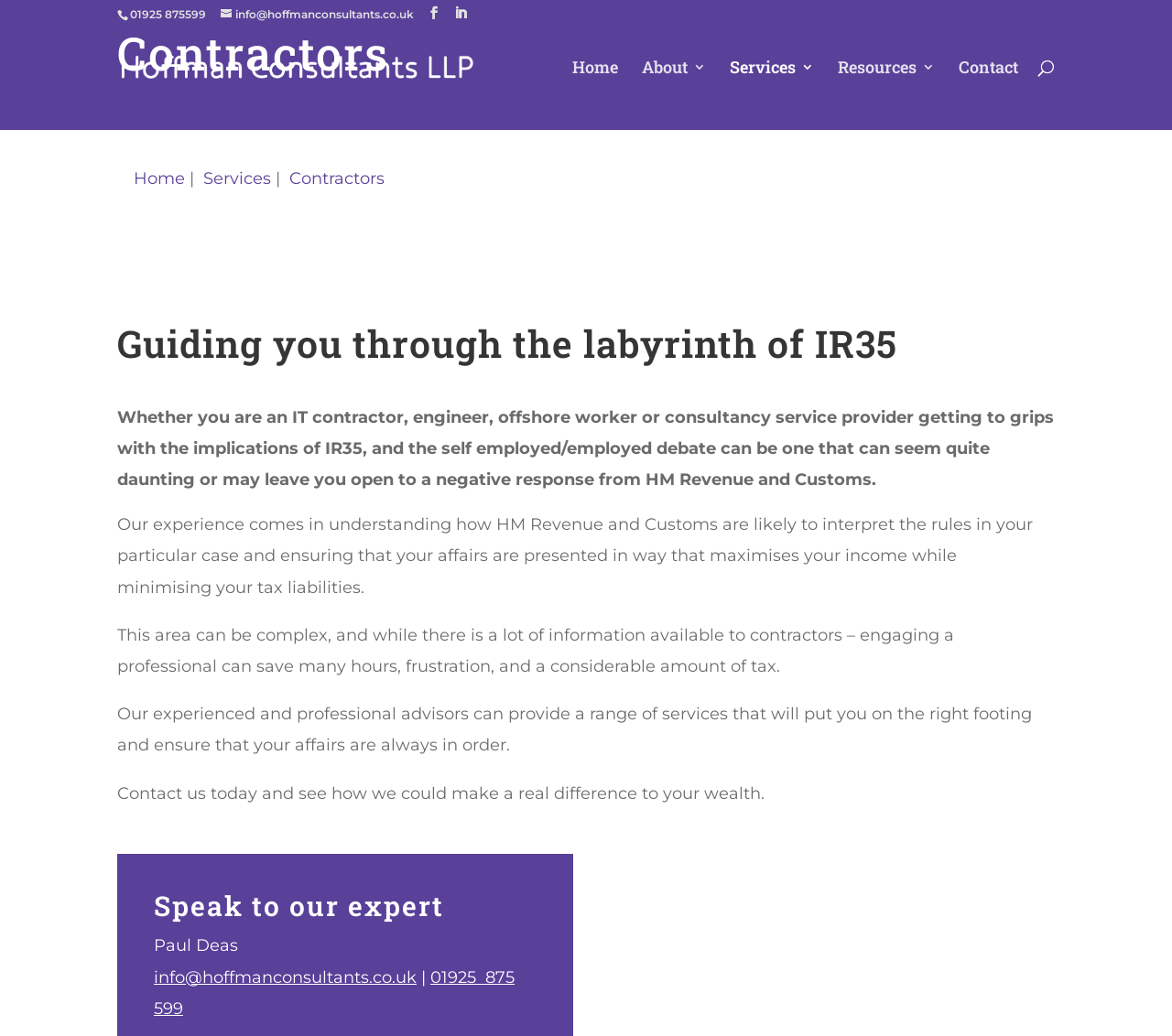Locate the bounding box coordinates of the clickable part needed for the task: "Send an email to Hoffman Consultants".

[0.188, 0.007, 0.353, 0.02]